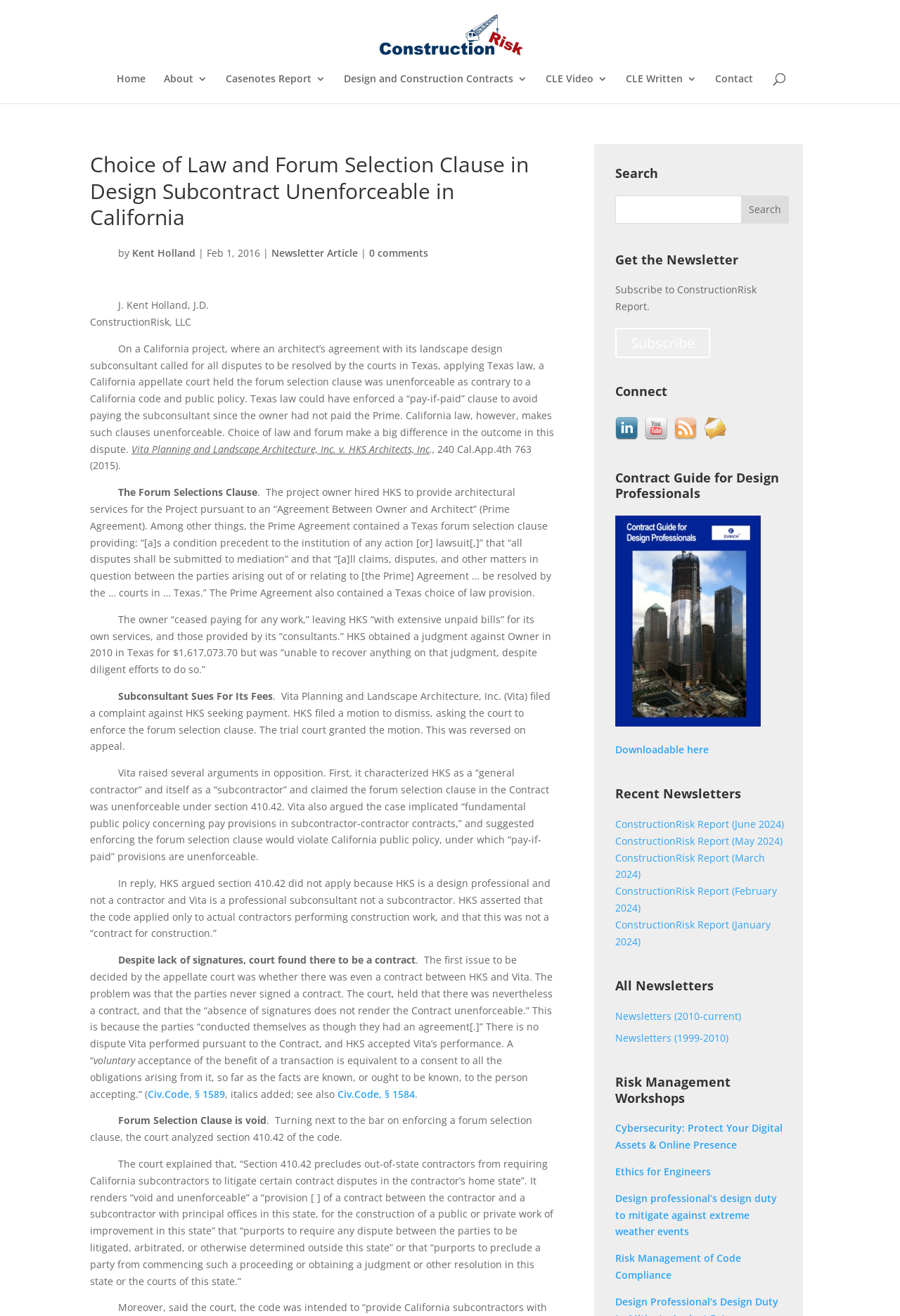Using the details in the image, give a detailed response to the question below:
What is the profession of the author?

The author's profession is mentioned as 'J. Kent Holland, J.D.' which indicates that the author is a lawyer.